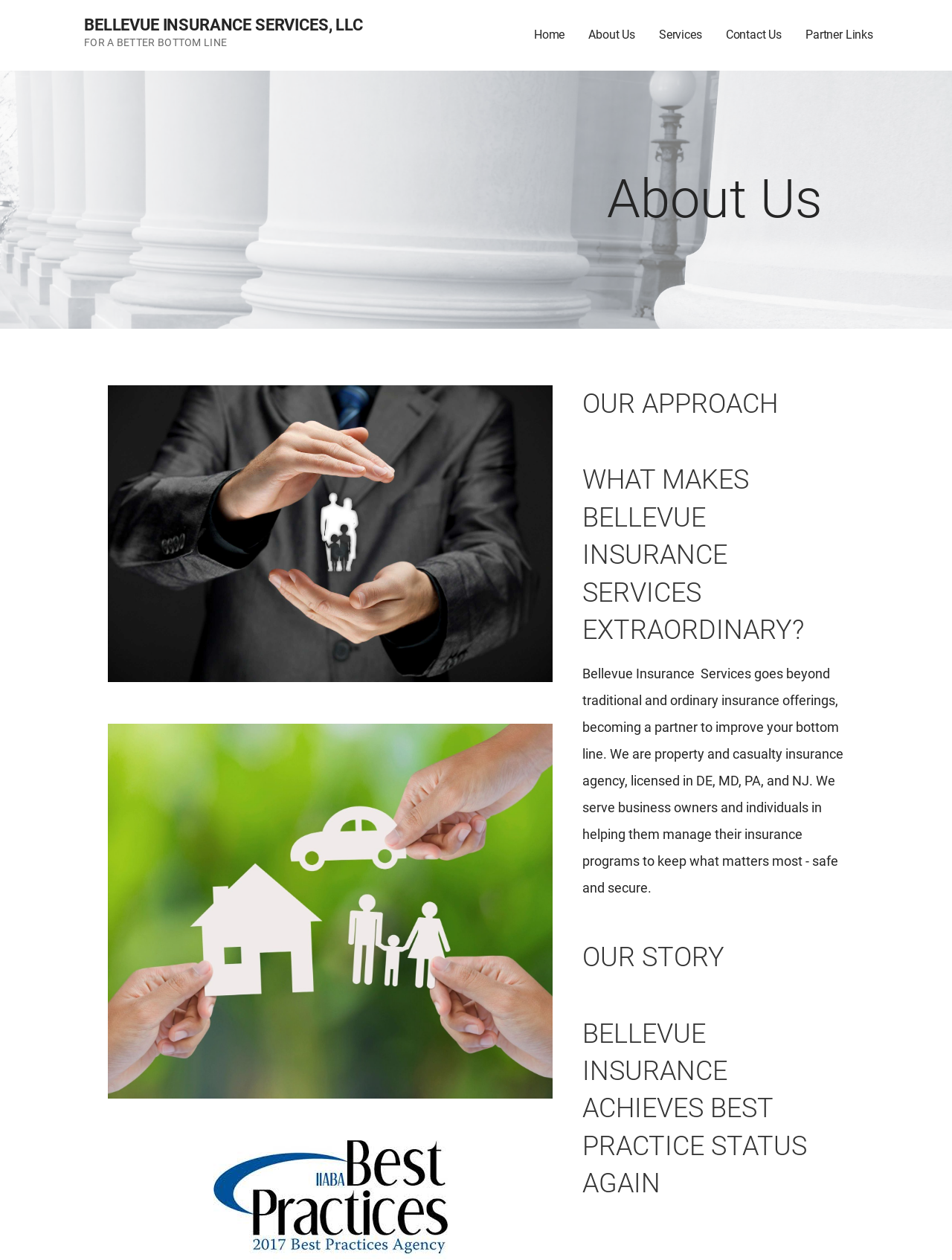What is the purpose of Bellevue Insurance Services?
Using the image, provide a detailed and thorough answer to the question.

I inferred the answer from the StaticText element that describes the company's services, which states that they help clients manage their insurance programs to keep what matters most safe and secure, implying that their purpose is to improve clients' bottom line.